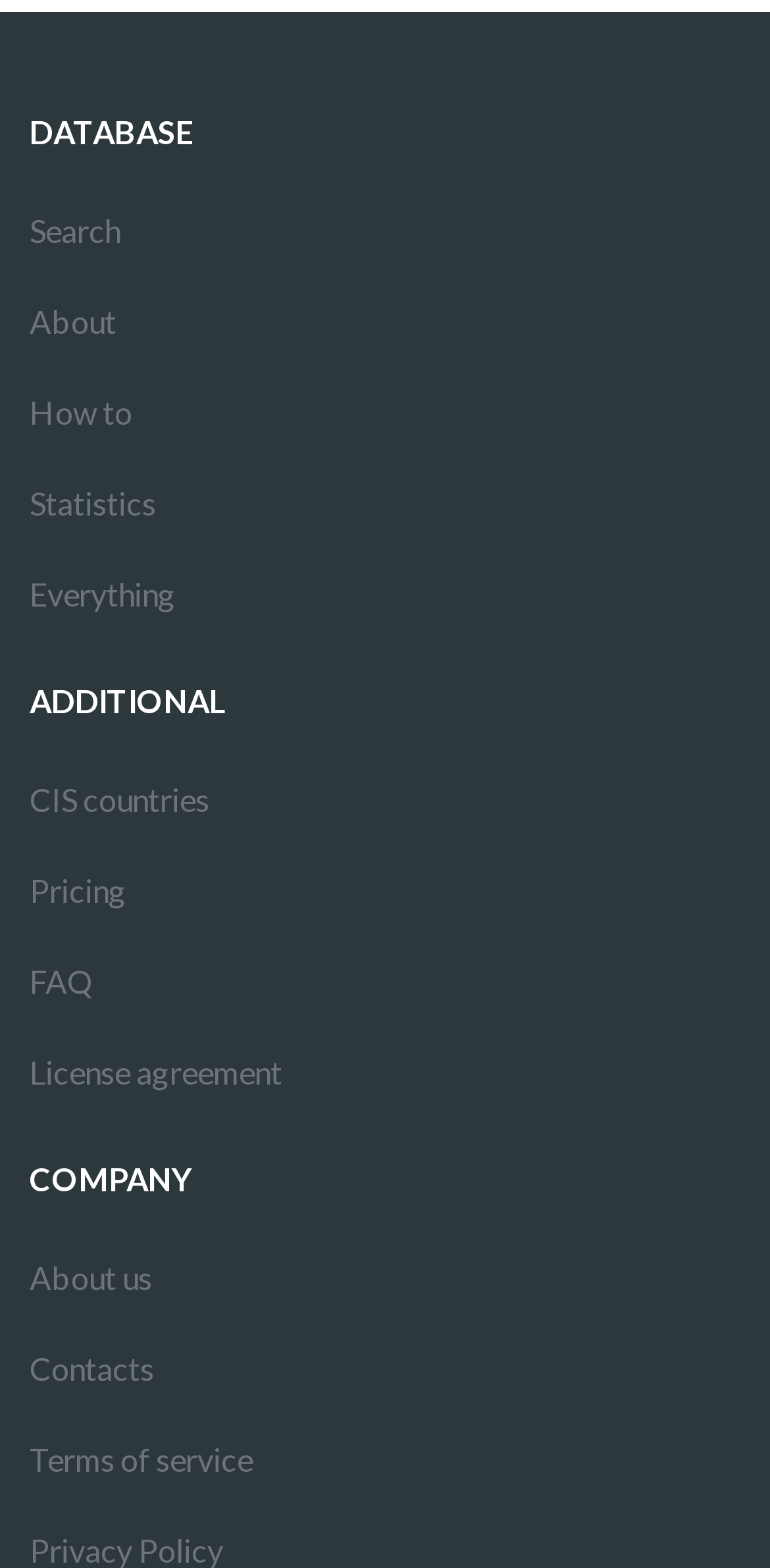Please provide a brief answer to the question using only one word or phrase: 
How many links are there in the menu?

9